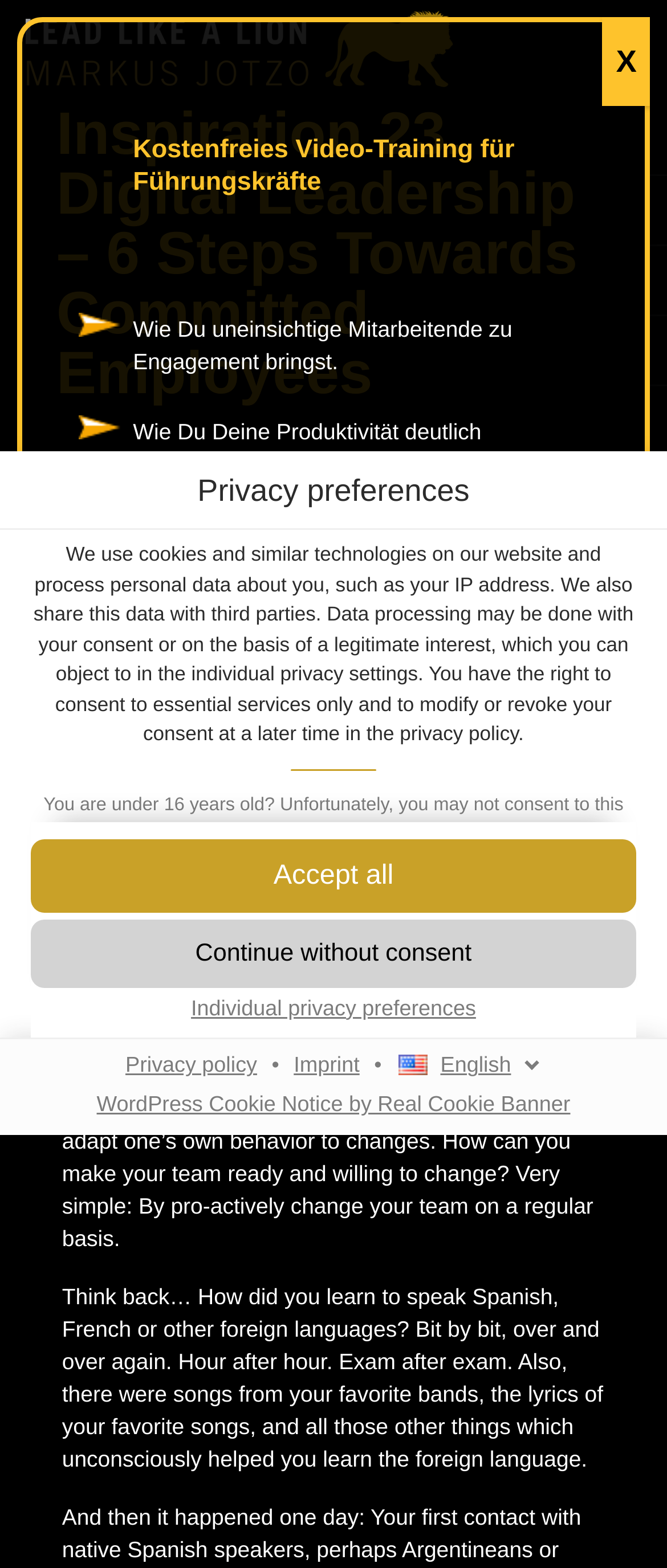Answer the question in a single word or phrase:
What is the age restriction for consenting to the service?

16 years old